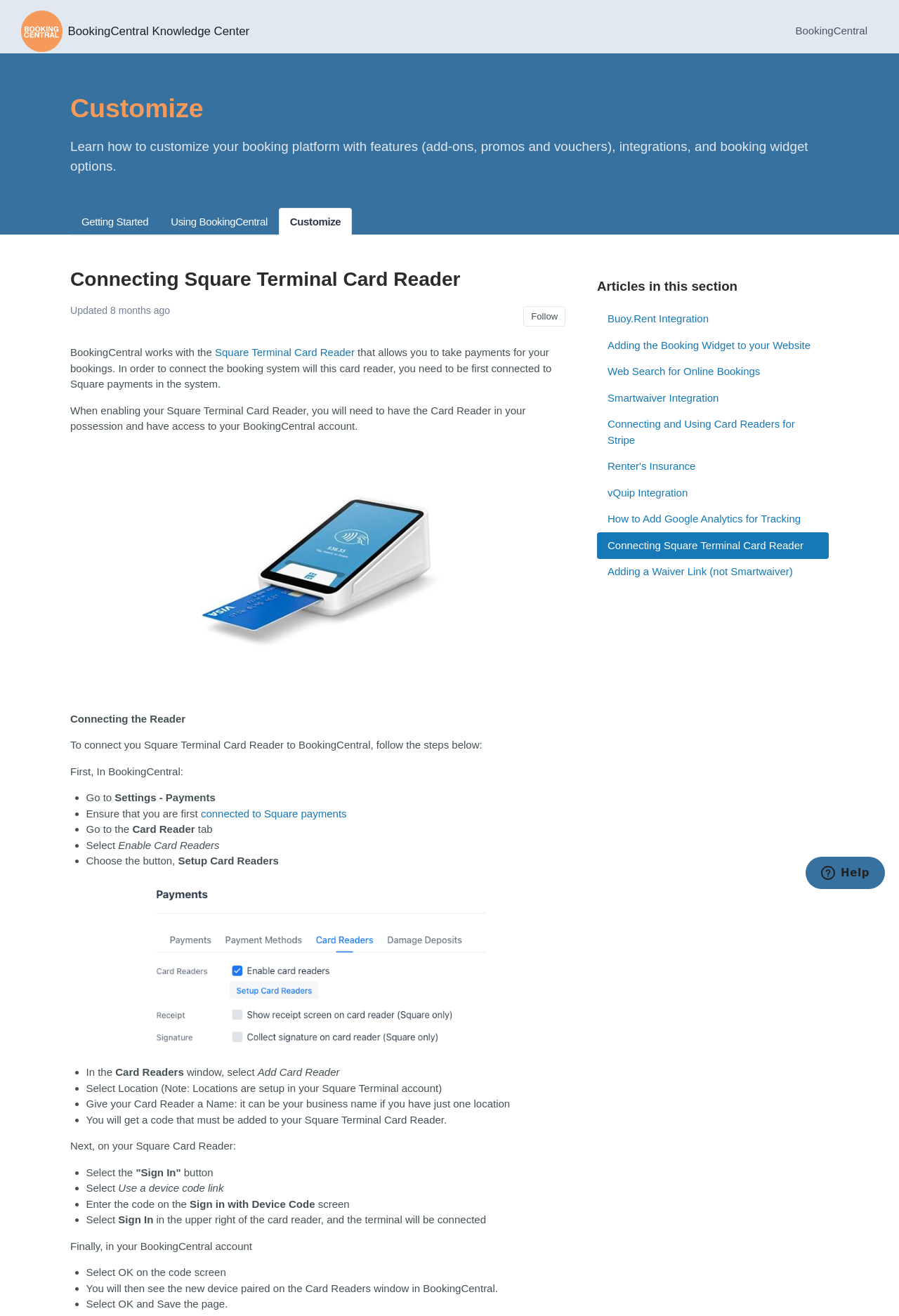Please answer the following question using a single word or phrase: 
What is the format of the code to be entered on the Square Card Reader?

Device code